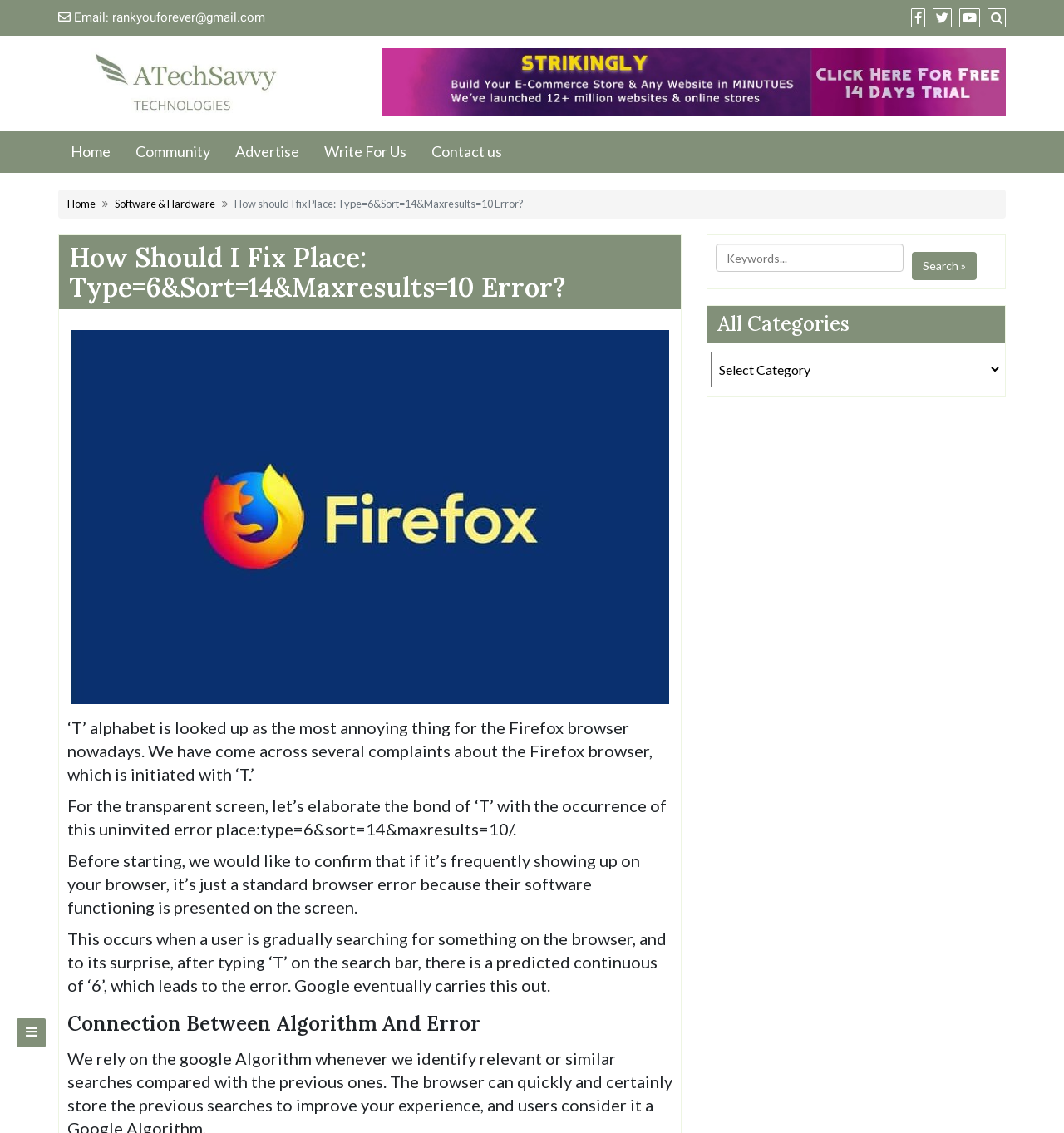Find the bounding box coordinates of the element to click in order to complete the given instruction: "Click on the 'Search »' button."

[0.857, 0.223, 0.918, 0.248]